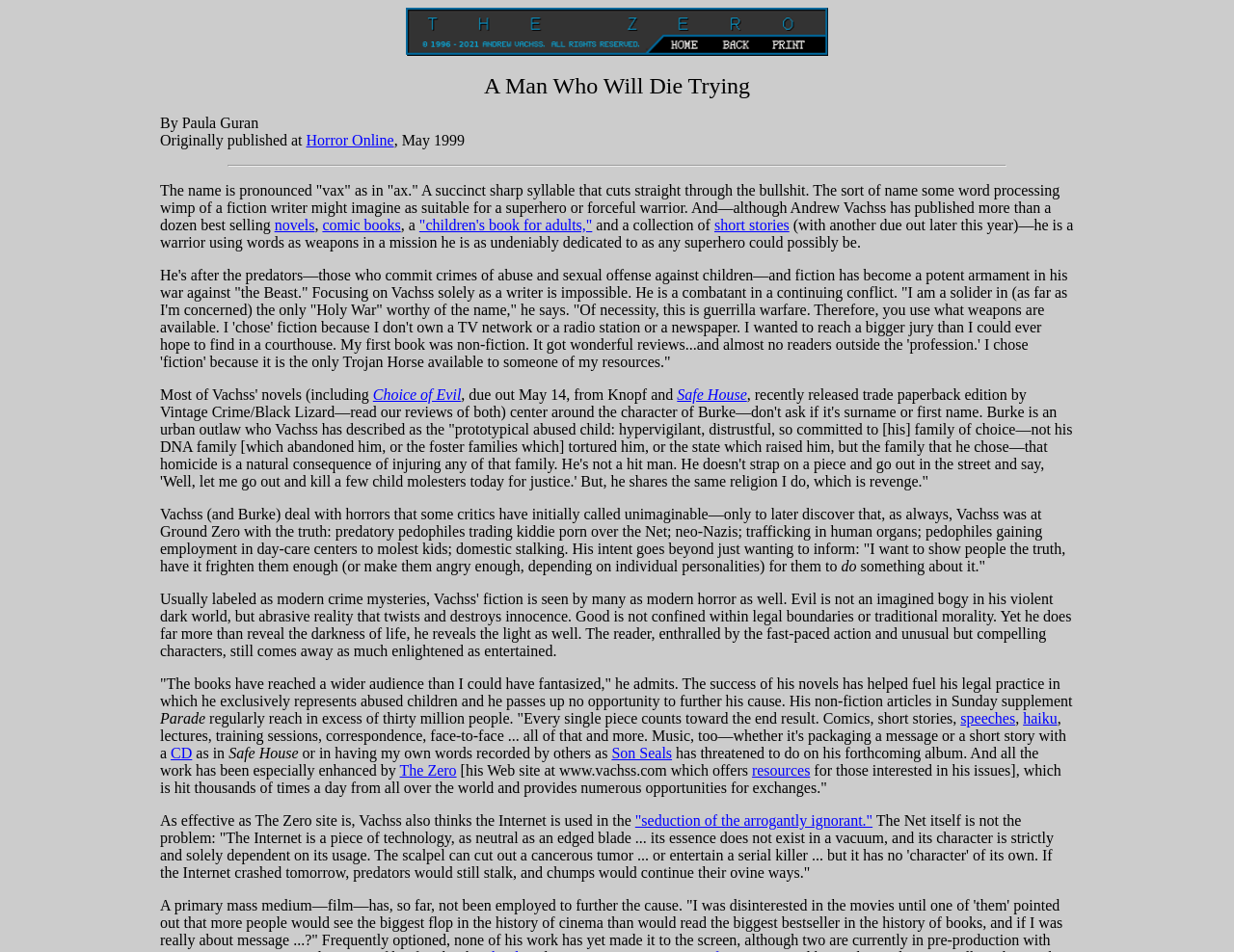What is the purpose of Andrew Vachss' writing?
Answer the question with a detailed and thorough explanation.

I determined the answer by reading the text, which suggests that Andrew Vachss writes to expose the truth about predators, such as child molesters, and to fight against them, using his writing as a form of guerrilla warfare.